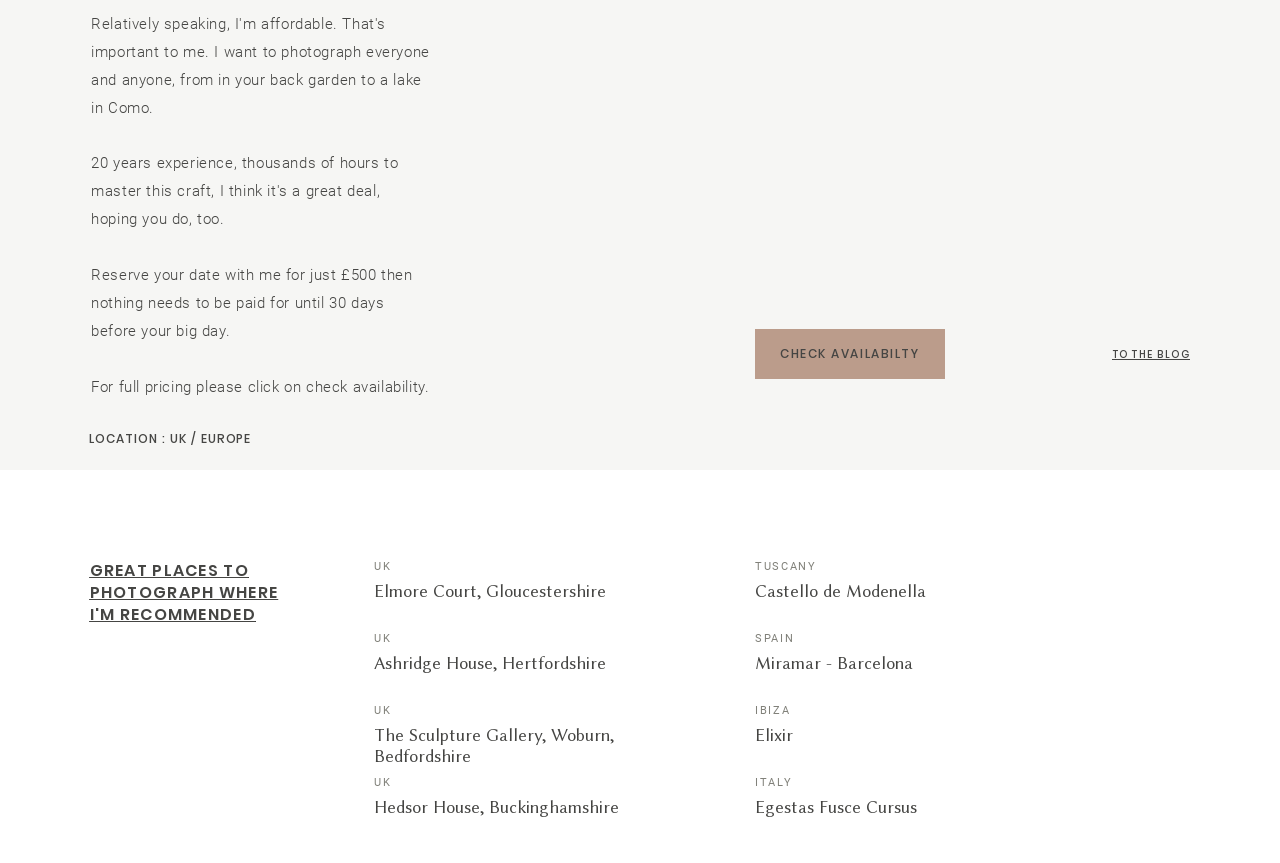Ascertain the bounding box coordinates for the UI element detailed here: "The Sculpture Gallery, Woburn, Bedfordshire". The coordinates should be provided as [left, top, right, bottom] with each value being a float between 0 and 1.

[0.292, 0.84, 0.48, 0.887]